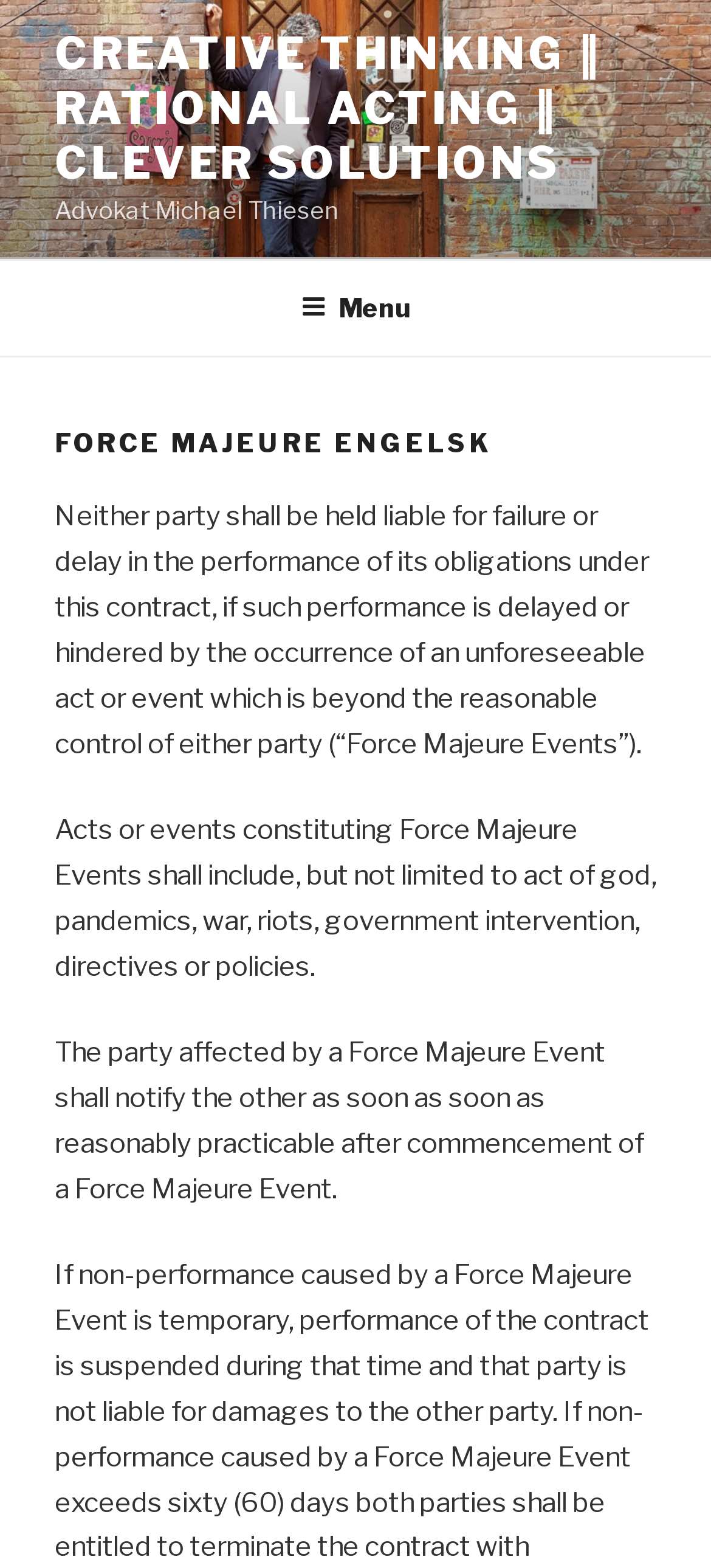Create an in-depth description of the webpage, covering main sections.

The webpage appears to be a legal document or contract, specifically focusing on the concept of "Force Majeure" in English. At the top of the page, there is a prominent link with the text "CREATIVE THINKING ‖ RATIONAL ACTING ‖ CLEVER SOLUTIONS" followed by the name "Advokat Michael Thiesen" in a smaller font. 

Below this, there is a top navigation menu labeled "Topmenu" that spans the entire width of the page. Within this menu, there is a button labeled "Menu" that, when expanded, reveals a dropdown section. 

In the main content area, there is a heading that reads "FORCE MAJEURE ENGELSK" in a larger font. Below this heading, there are three paragraphs of text that provide a detailed explanation of Force Majeure Events. The first paragraph explains that neither party shall be held liable for failure or delay in performance due to unforeseeable acts or events beyond their control. The second paragraph lists examples of such events, including acts of god, pandemics, war, and government intervention. The third paragraph outlines the notification process in the event of a Force Majeure Event.